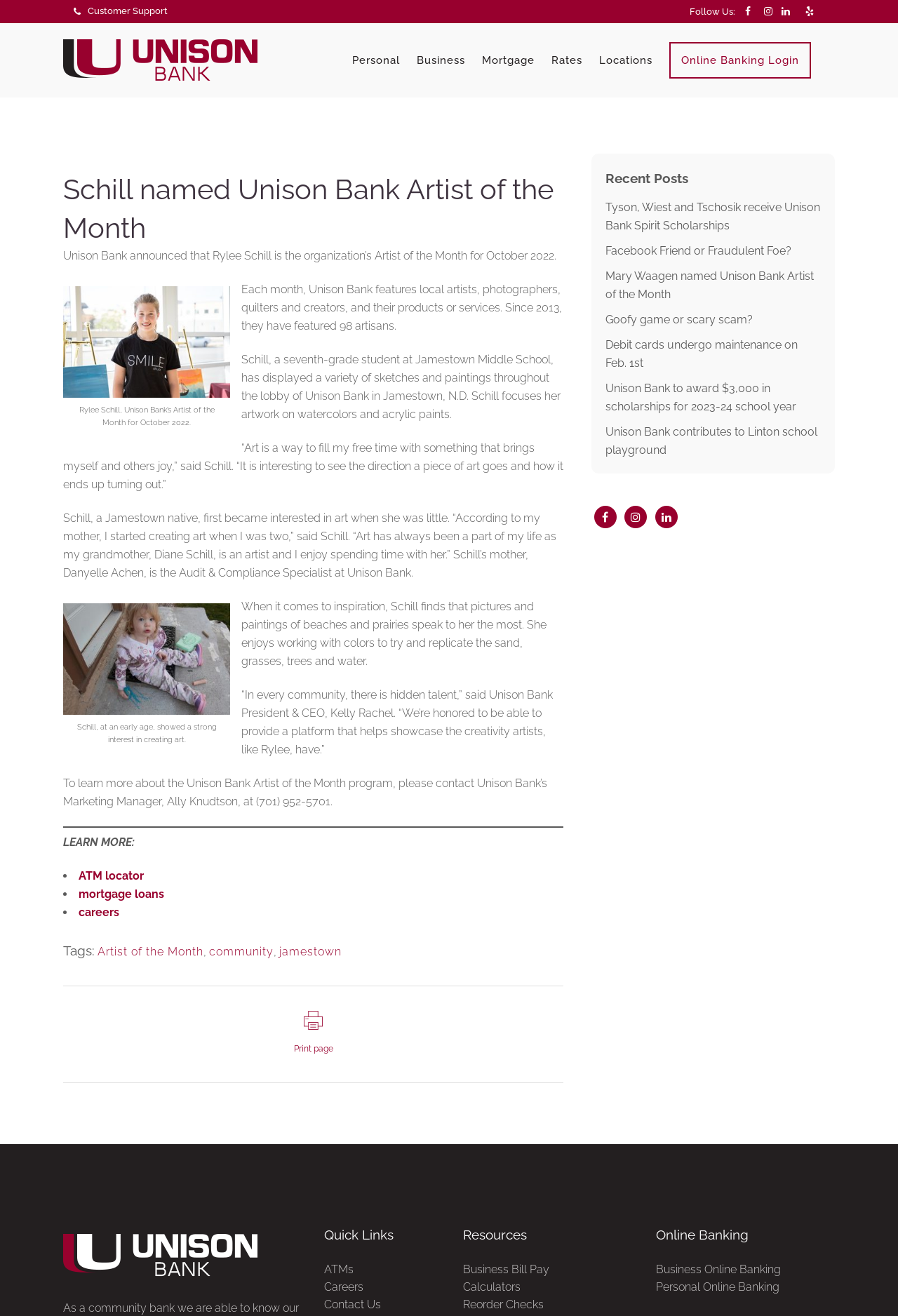Specify the bounding box coordinates of the element's area that should be clicked to execute the given instruction: "Follow Us on social media". The coordinates should be four float numbers between 0 and 1, i.e., [left, top, right, bottom].

[0.768, 0.005, 0.819, 0.013]